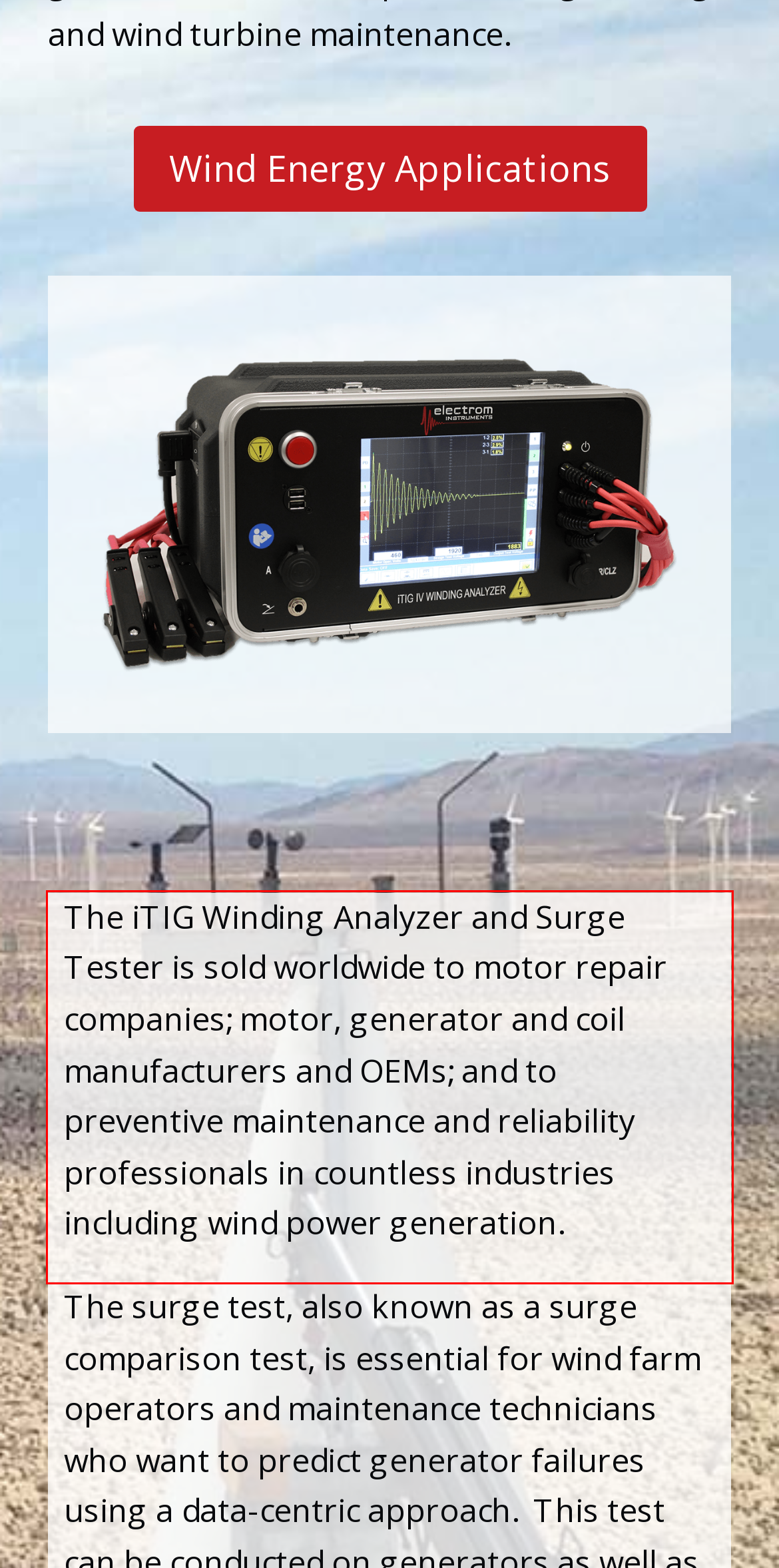Using the provided webpage screenshot, recognize the text content in the area marked by the red bounding box.

The iTIG Winding Analyzer and Surge Tester is sold worldwide to motor repair companies; motor, generator and coil manufacturers and OEMs; and to preventive maintenance and reliability professionals in countless industries including wind power generation.